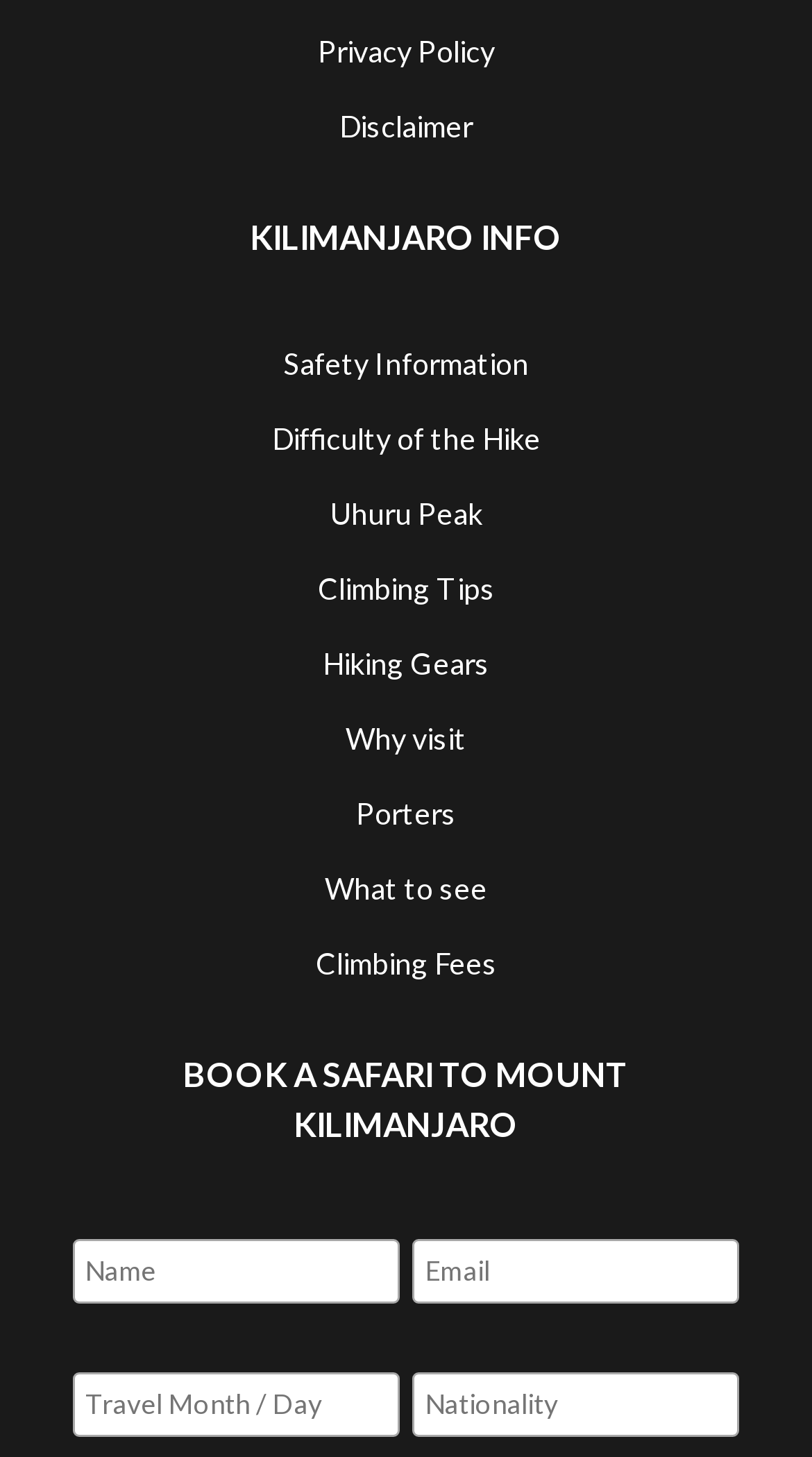Determine the bounding box for the HTML element described here: "What to see". The coordinates should be given as [left, top, right, bottom] with each number being a float between 0 and 1.

[0.4, 0.597, 0.6, 0.622]